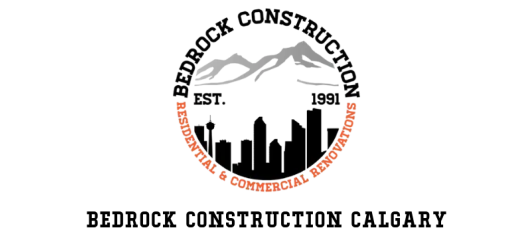What type of renovations does Bedrock Construction specialize in?
Please give a detailed and elaborate answer to the question.

The logo emphasizes the company's commitment to both residential and commercial renovations, as mentioned in the caption.